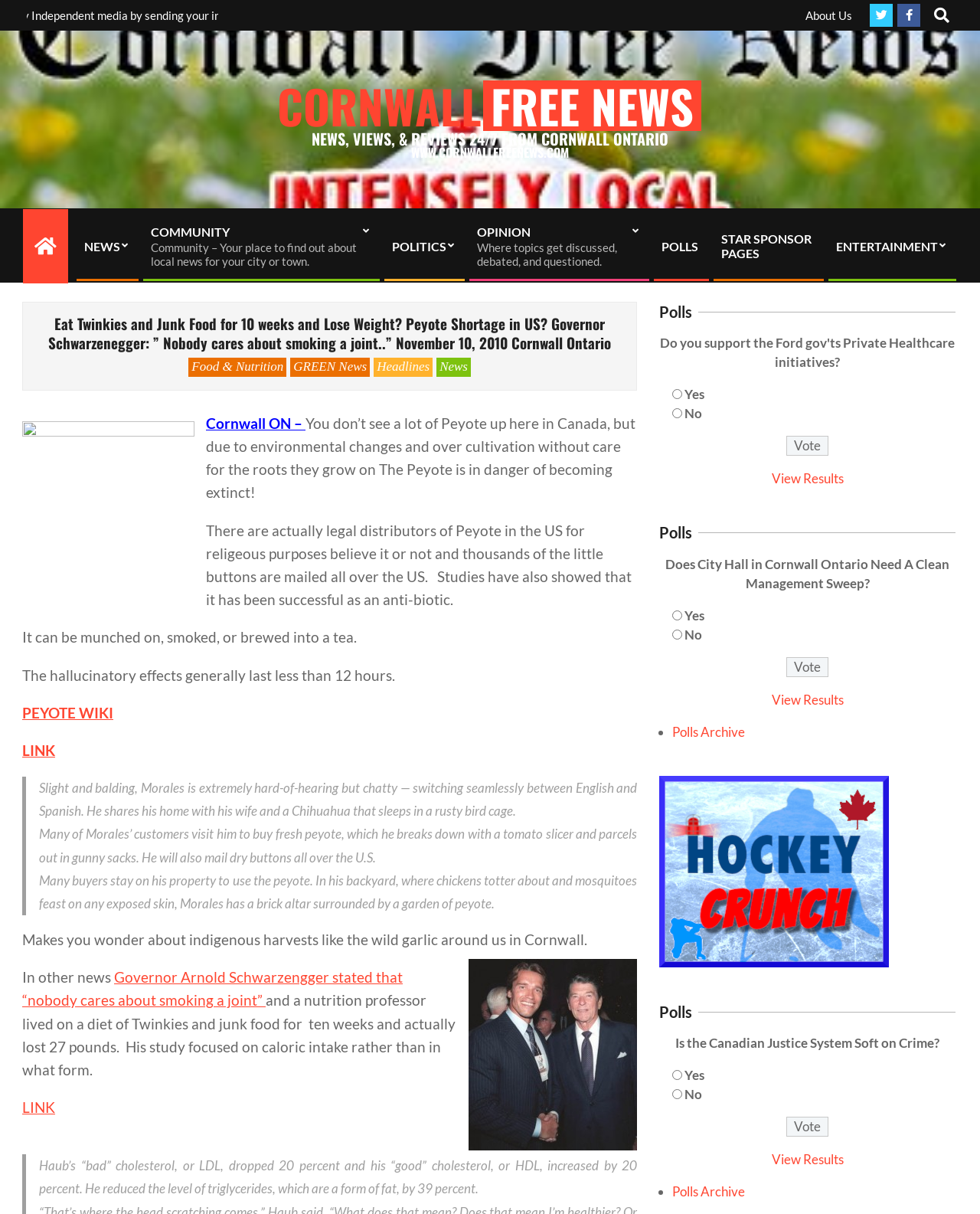Answer the following inquiry with a single word or phrase:
What is the image below the text 'Cornwall ON –'?

An image